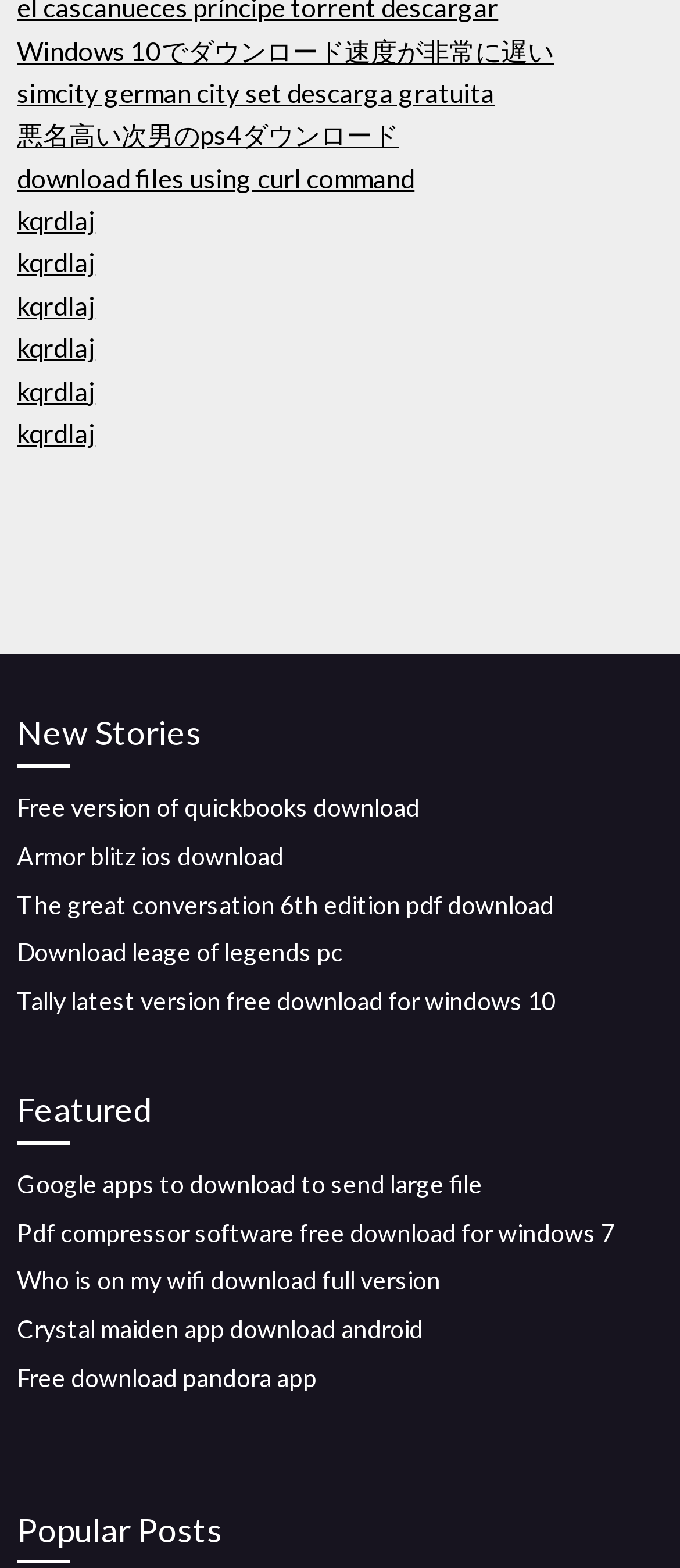Can you provide the bounding box coordinates for the element that should be clicked to implement the instruction: "Check the popular post about downloading League of Legends PC"?

[0.025, 0.598, 0.504, 0.617]